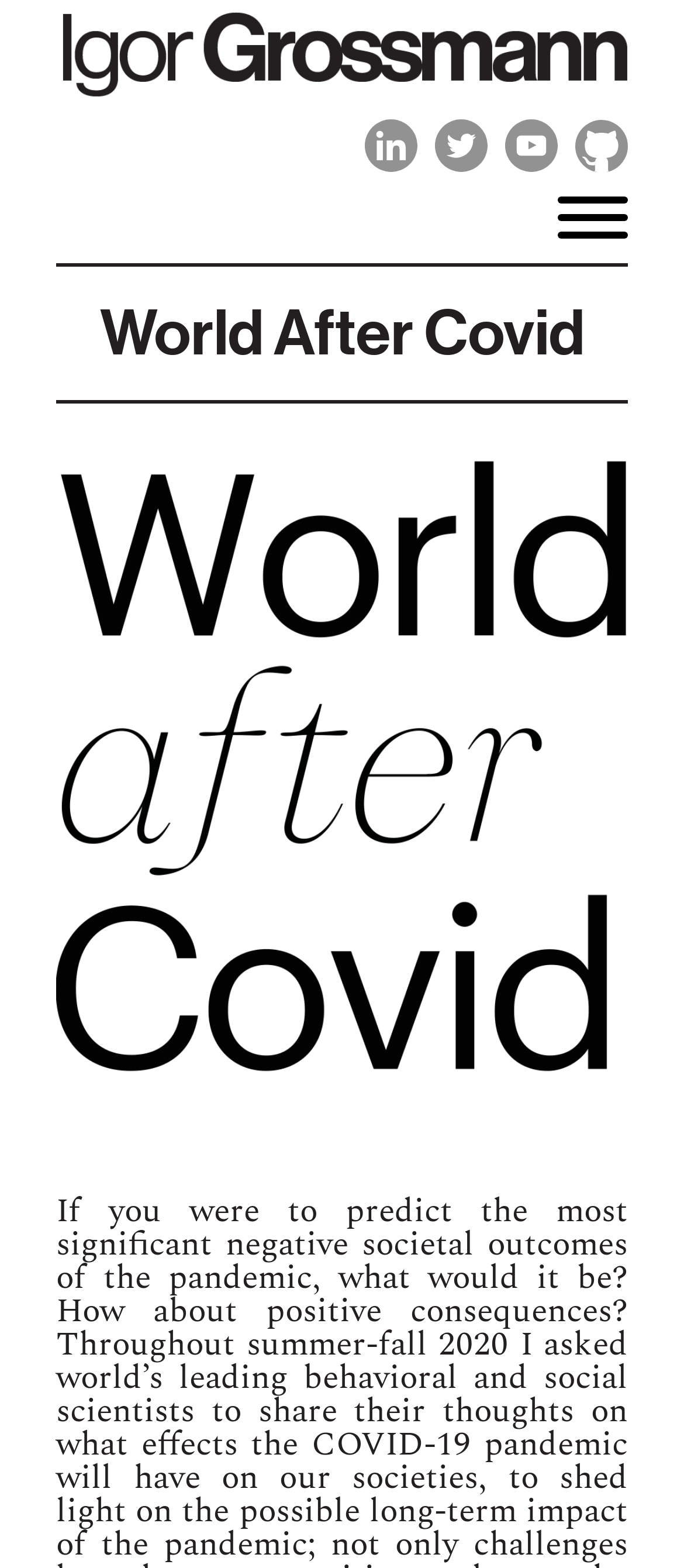Please examine the image and answer the question with a detailed explanation:
How many elements are there in the Igor Grossmann section?

I examined the hierarchical structure of the webpage and found that the Igor Grossmann section contains two elements: a heading and a link. The heading is 'Igor Grossmann' and the link is also 'Igor Grossmann'.